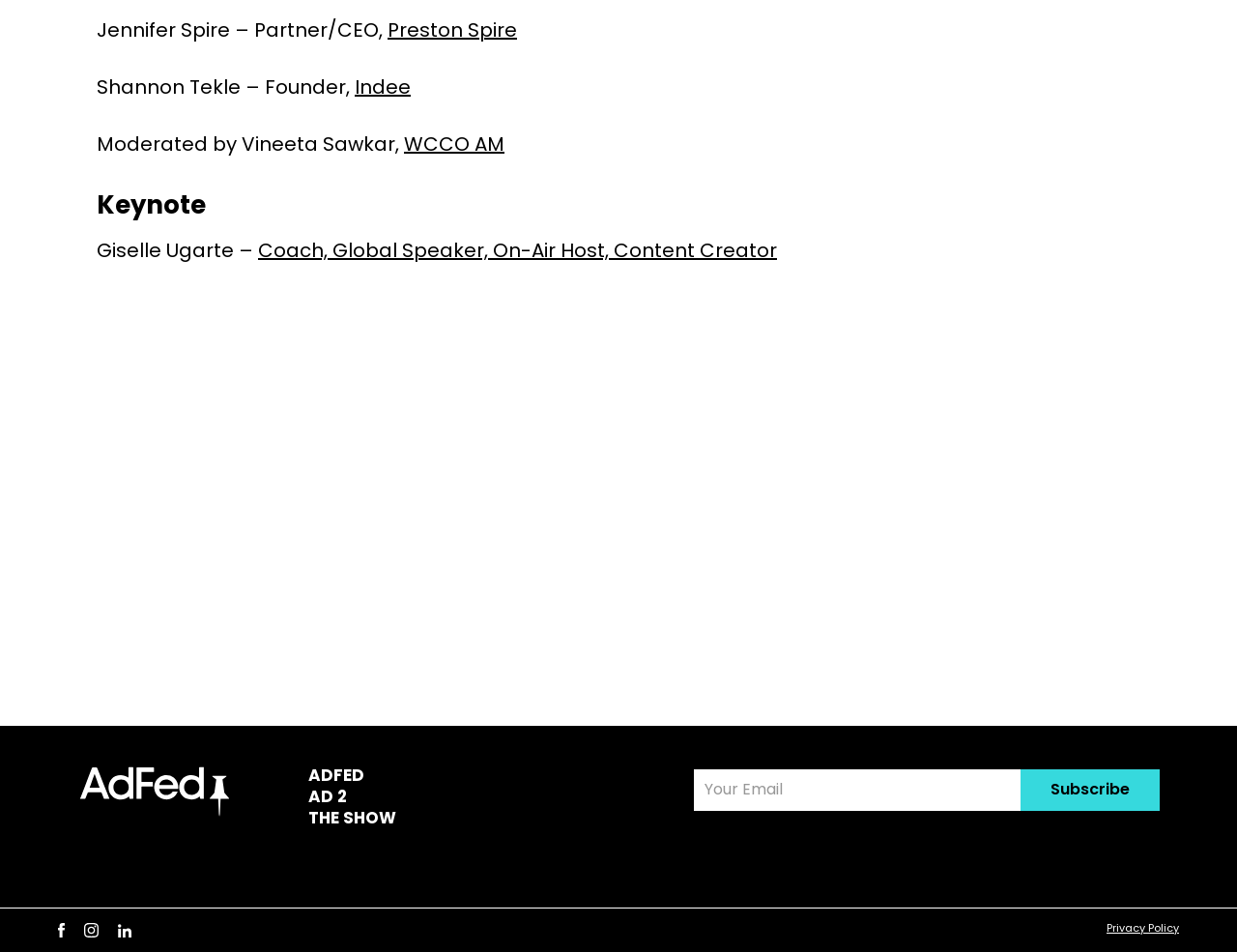Please answer the following question using a single word or phrase: What is the profession of Shannon Tekle?

Founder